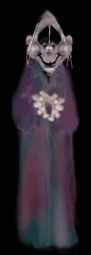Create a vivid and detailed description of the image.

This image features a ghostly figure dressed in a long, flowing purple cloak, accentuated with a floral design on its chest. The figure has an eerie, skeletal face, complete with exaggerated features that evoke a sense of mystery and the supernatural. Its wide, unsettling grin adds to the haunting atmosphere, making it a fitting representation for a Halloween-themed event. This image is likely associated with the "Haunted Grave Yard" theme mentioned in the event details, which invites participants to delve into urban legends and uncover clues. The visual elements perfectly complement the ghostly narrative surrounding the festivities, enhancing the overall spooky ambiance of the gathering.